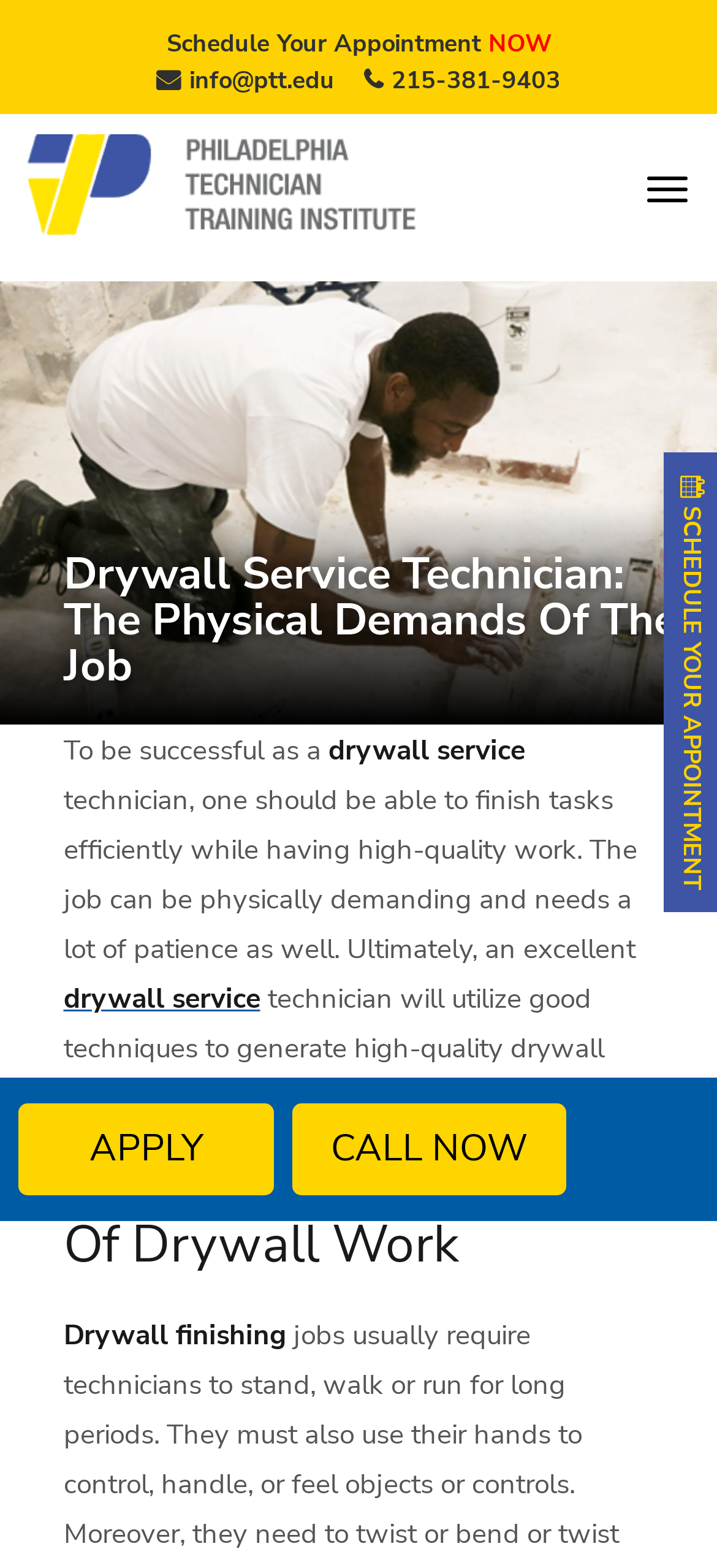Where is the logo located?
Using the picture, provide a one-word or short phrase answer.

Top left